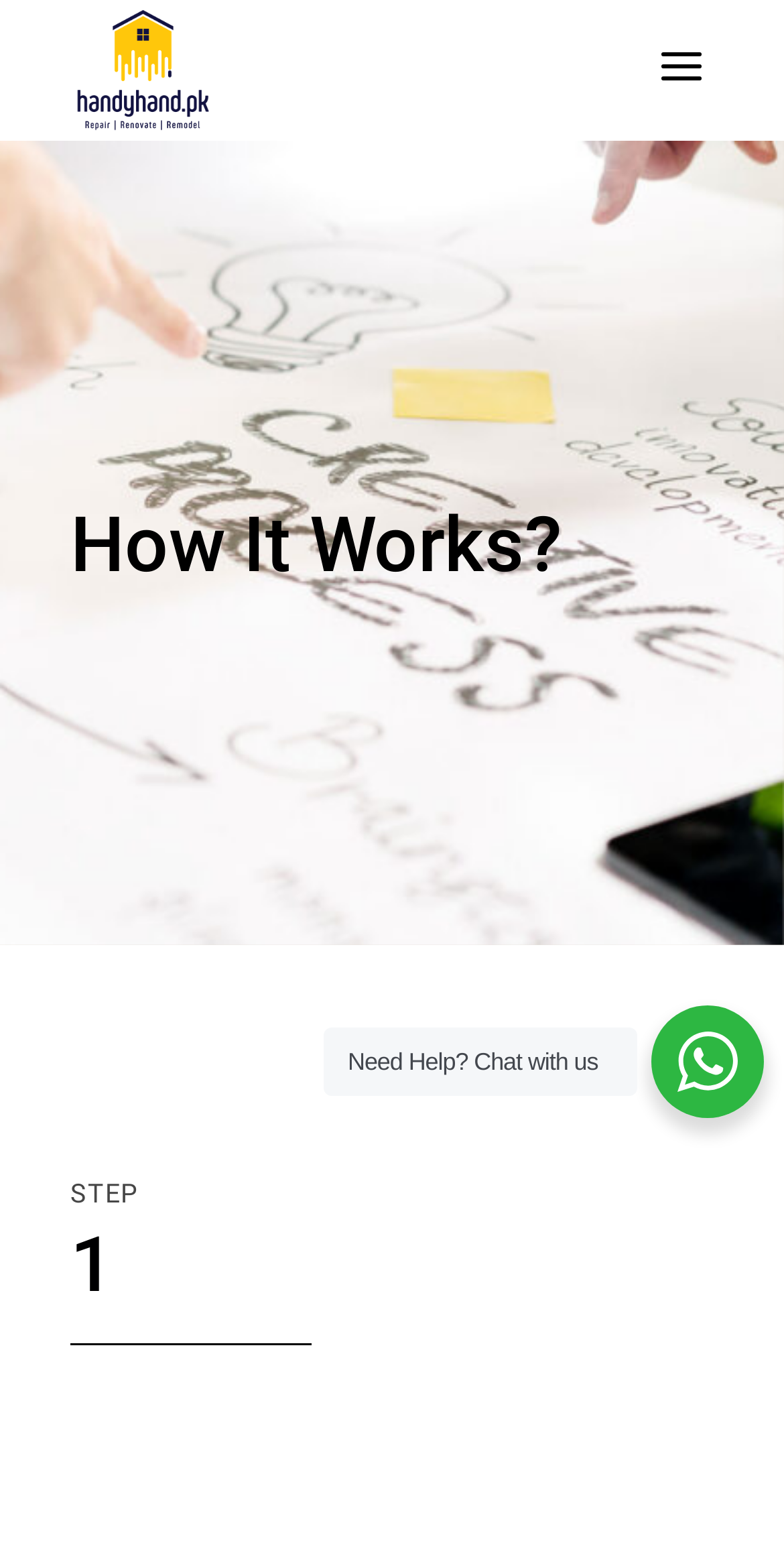What is the purpose of the site visit?
Based on the screenshot, give a detailed explanation to answer the question.

The webpage does not explicitly mention the purpose of the site visit, it only mentions that a Project Manager will contact the client to arrange a site visit.